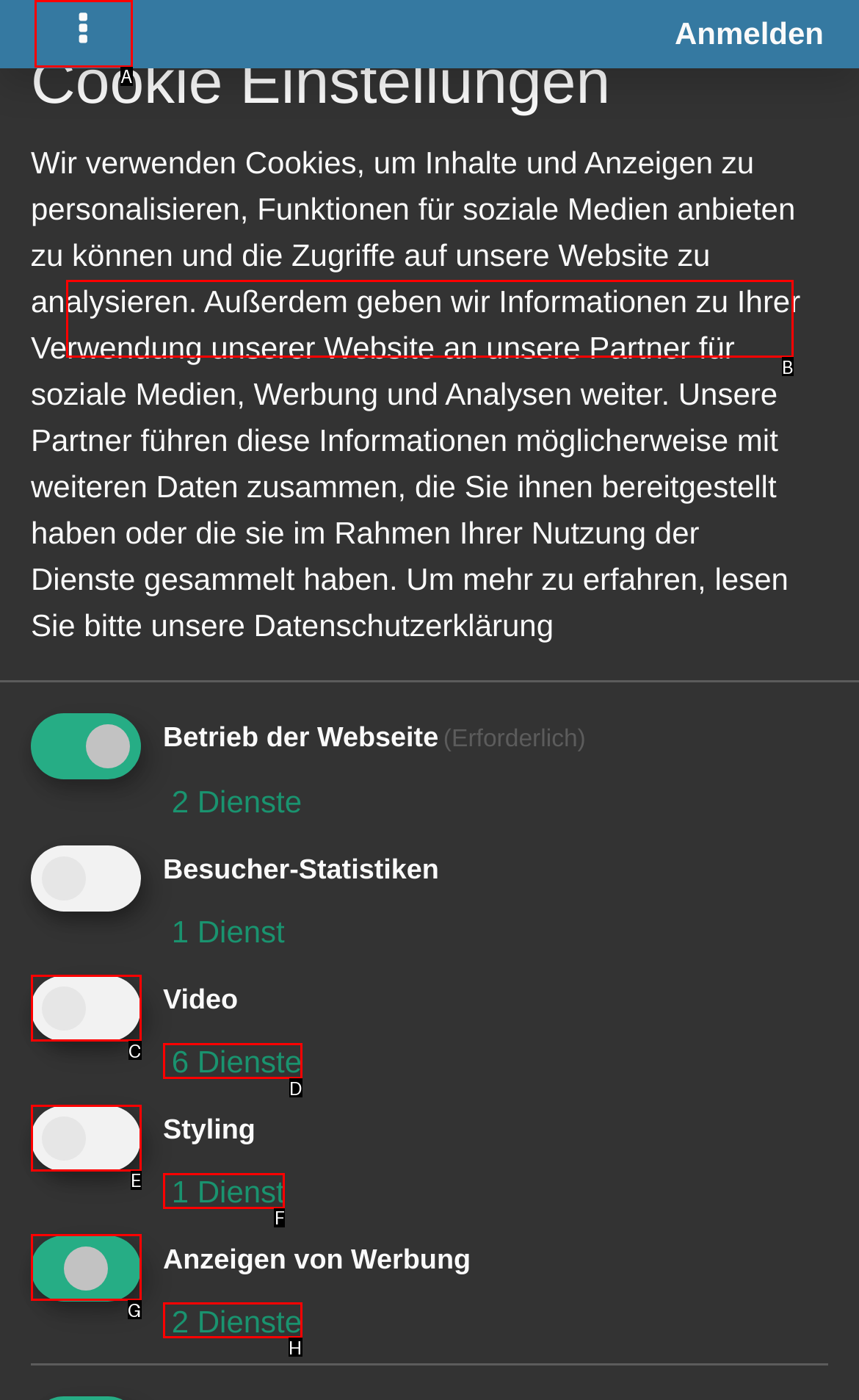Determine the right option to click to perform this task: Toggle navigation
Answer with the correct letter from the given choices directly.

A